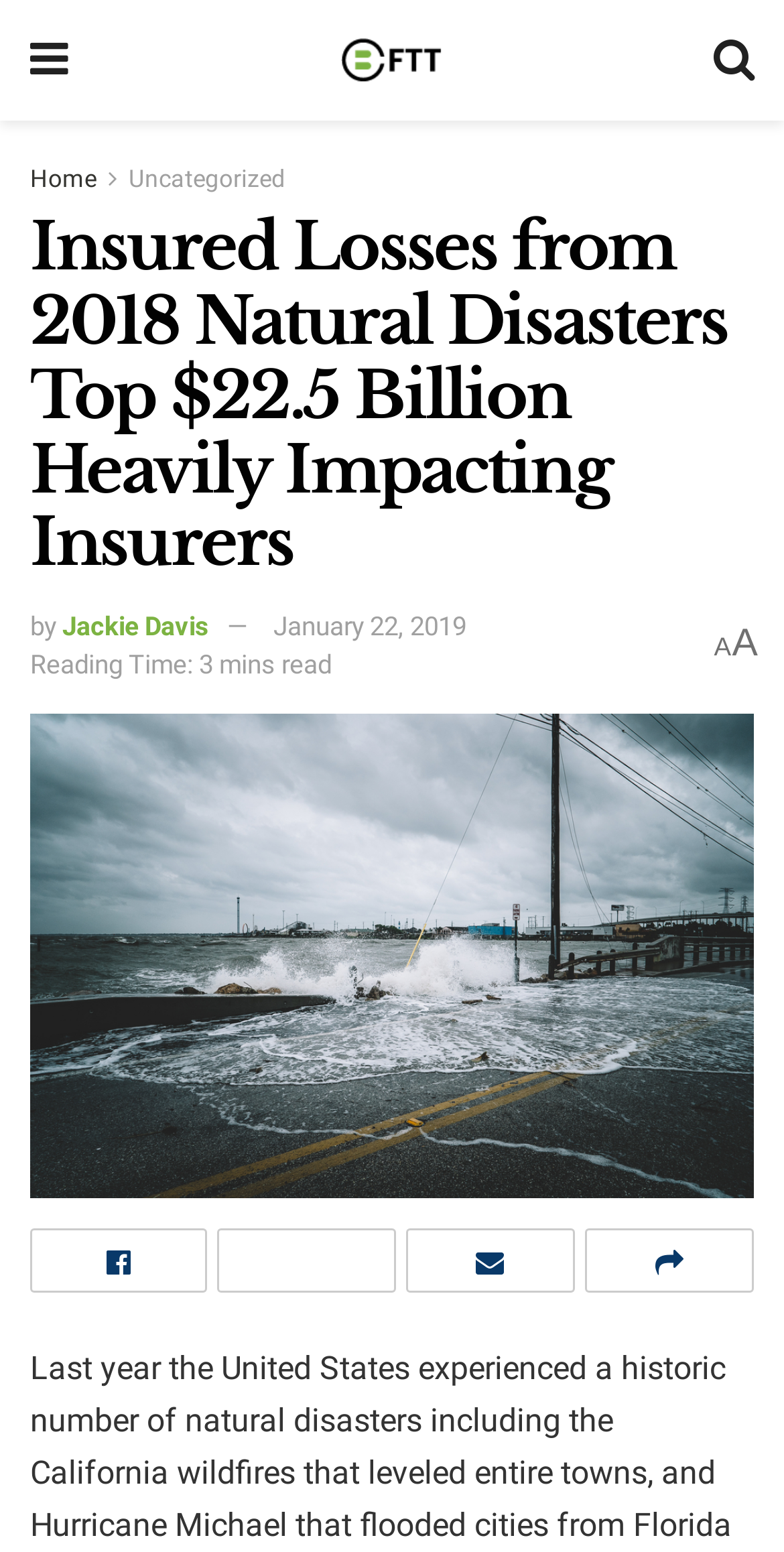What is the date of the article?
Answer with a single word or phrase, using the screenshot for reference.

January 22, 2019